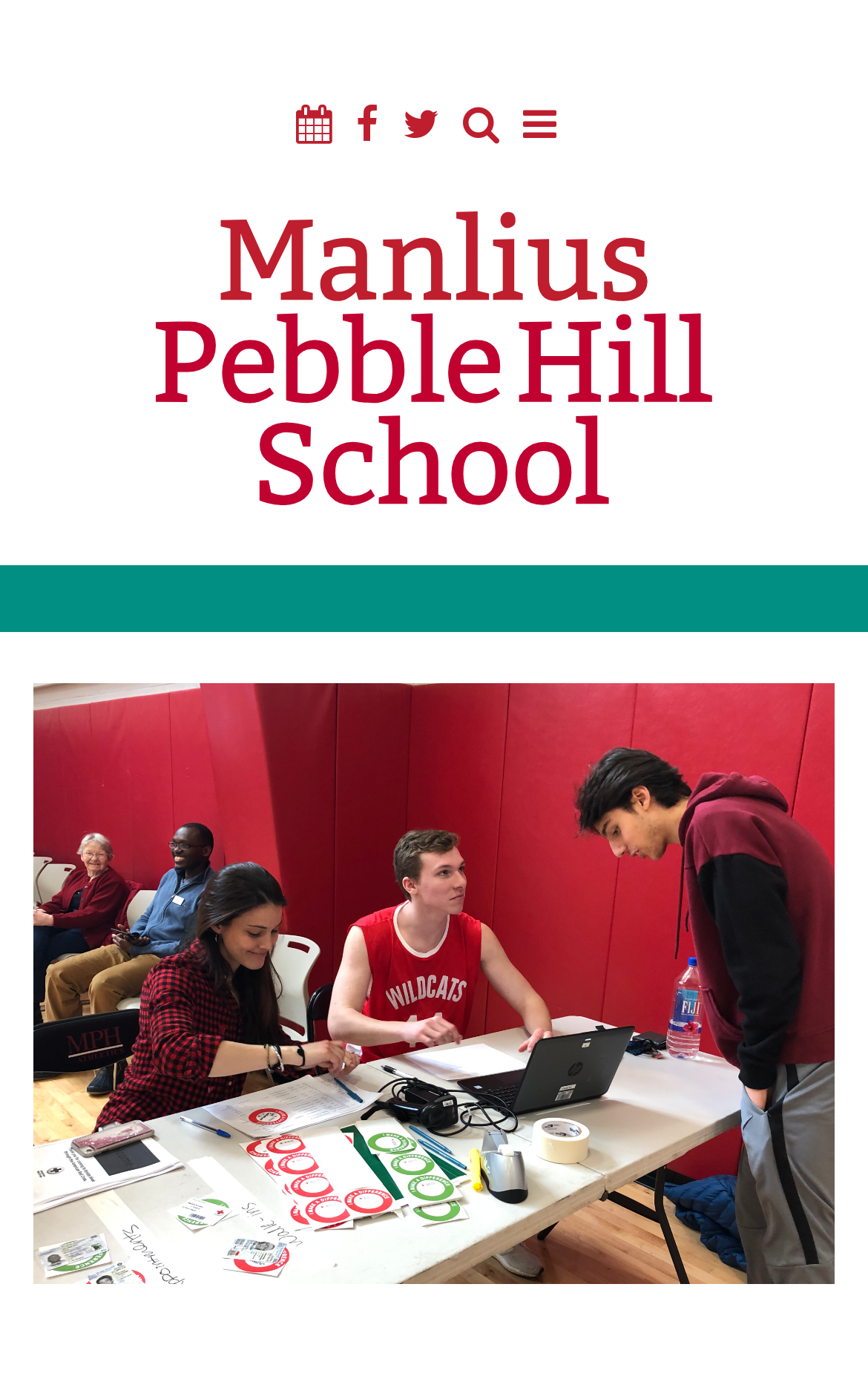What is the topic of the image at the bottom of the webpage?
Please provide a comprehensive answer to the question based on the webpage screenshot.

The topic of the image at the bottom of the webpage can be determined by looking at the image with the text 'MPH Blood Drive Surpasses Goal' which is located at coordinates [0.038, 0.496, 0.962, 0.933].